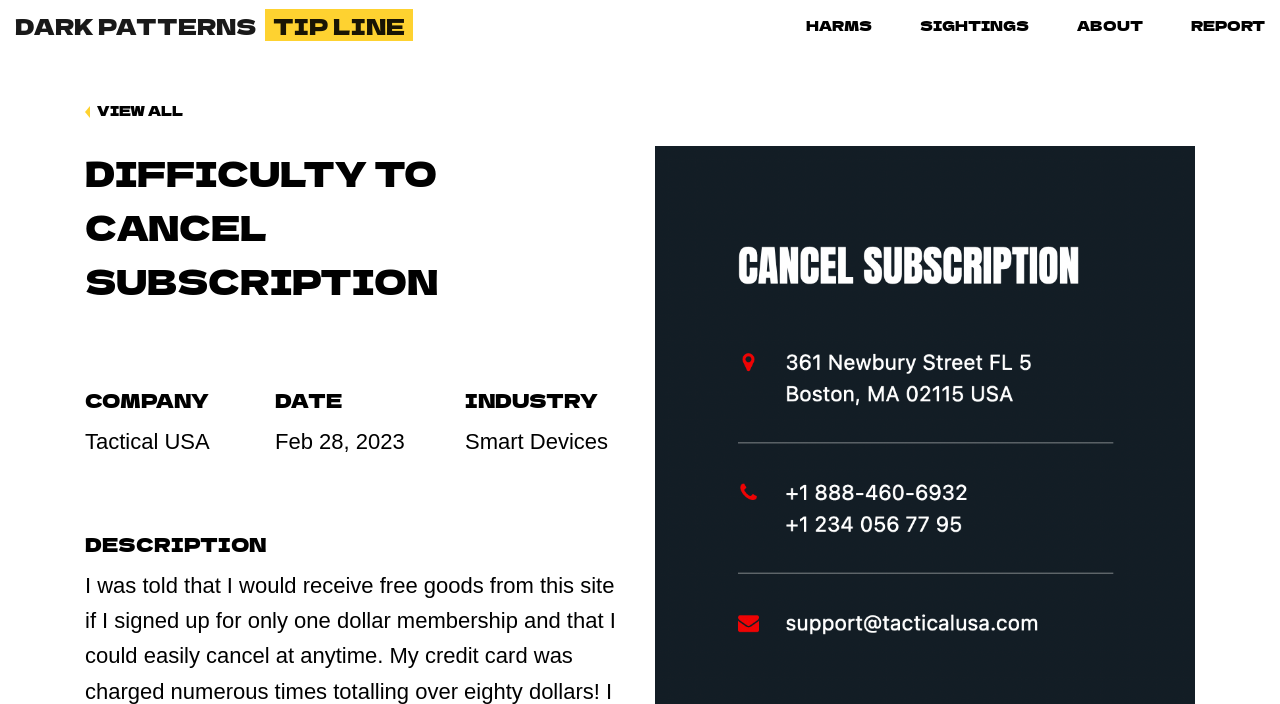Locate the bounding box of the UI element based on this description: "About". Provide four float numbers between 0 and 1 as [left, top, right, bottom].

[0.841, 0.019, 0.893, 0.053]